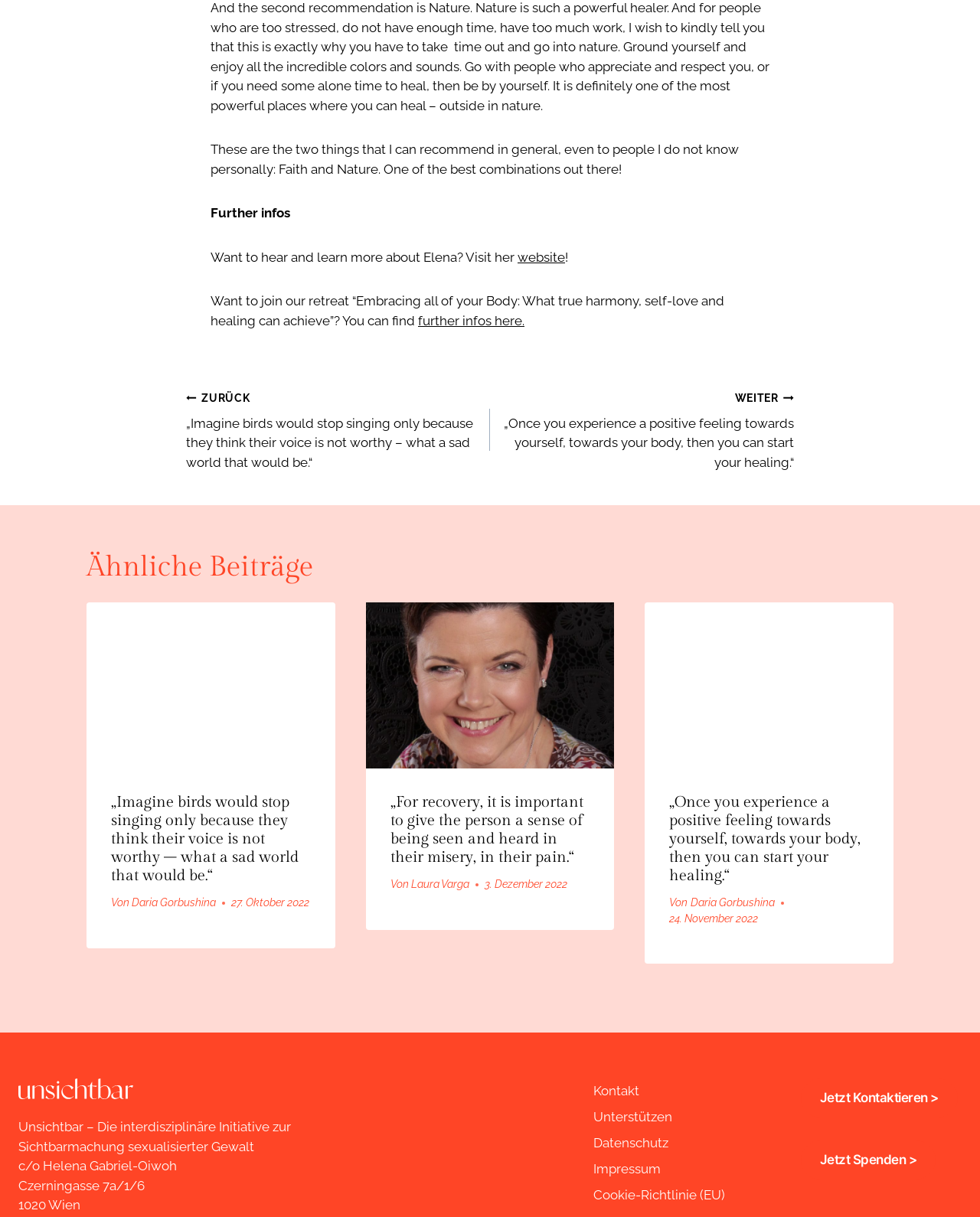Give a concise answer using only one word or phrase for this question:
What is the address of the initiative?

Czerningasse 7a/1/6, 1020 Wien